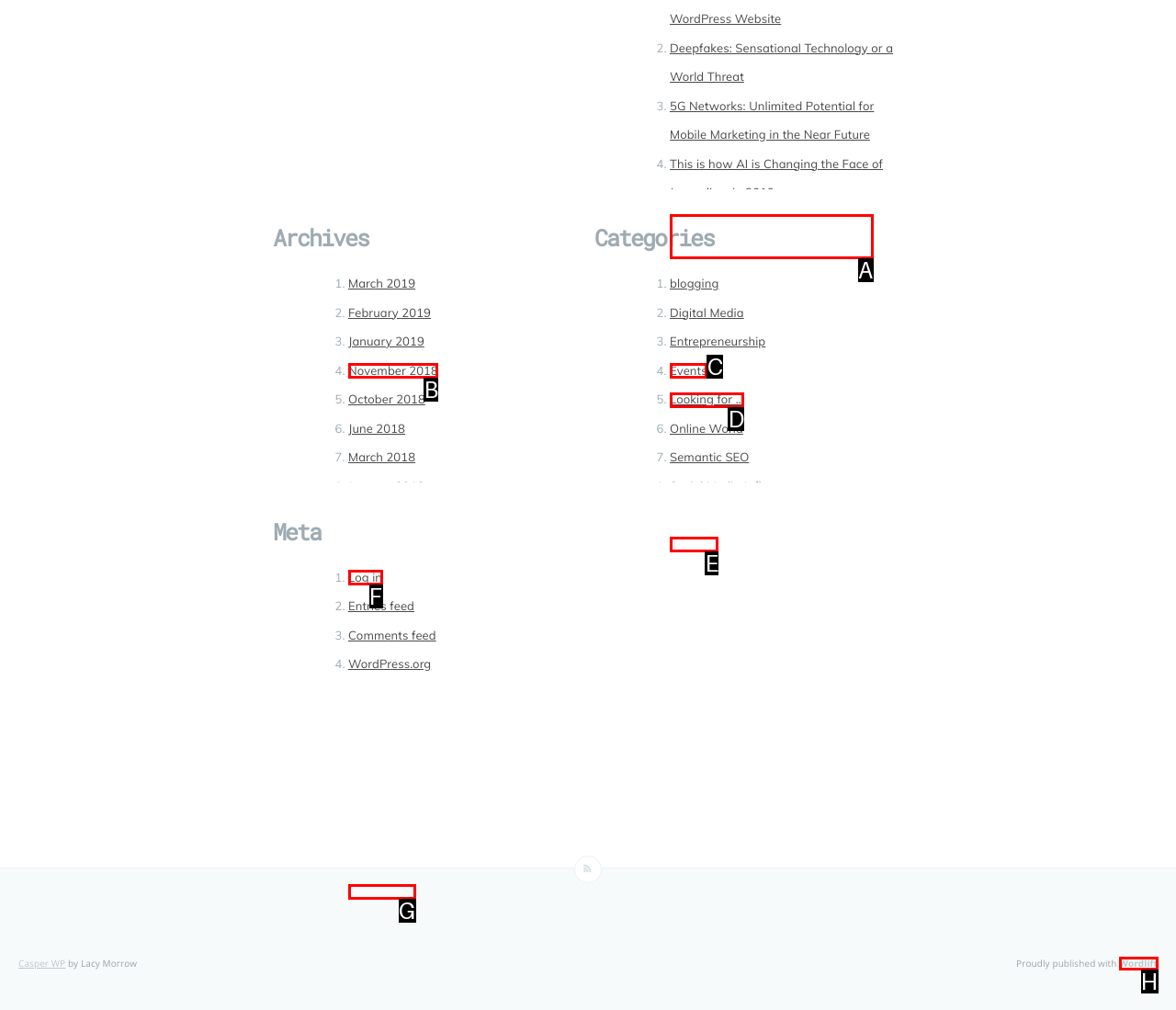Point out the HTML element that matches the following description: Startups
Answer with the letter from the provided choices.

E